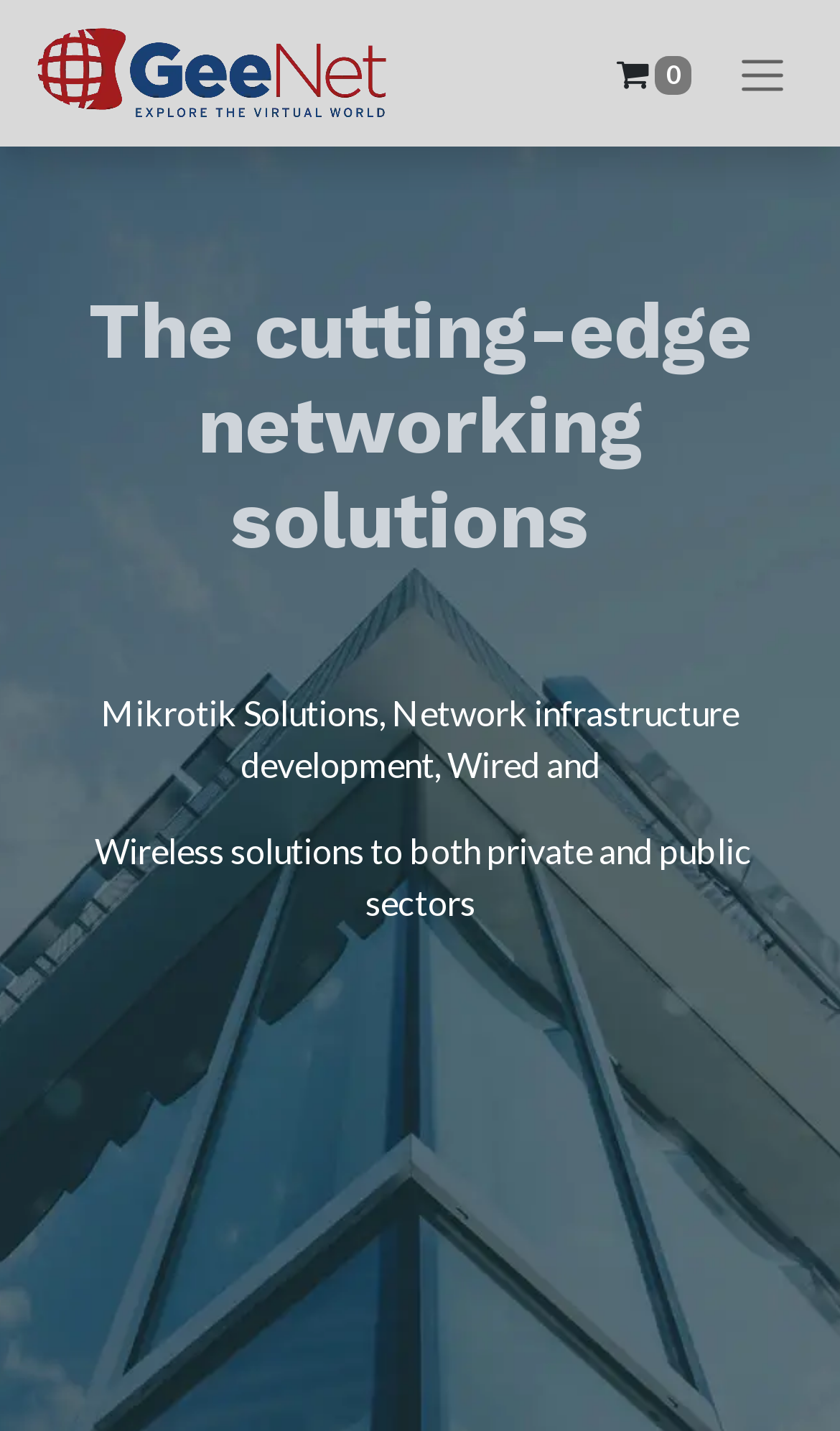Please answer the following query using a single word or phrase: 
What is the icon next to the logo?

Mobile